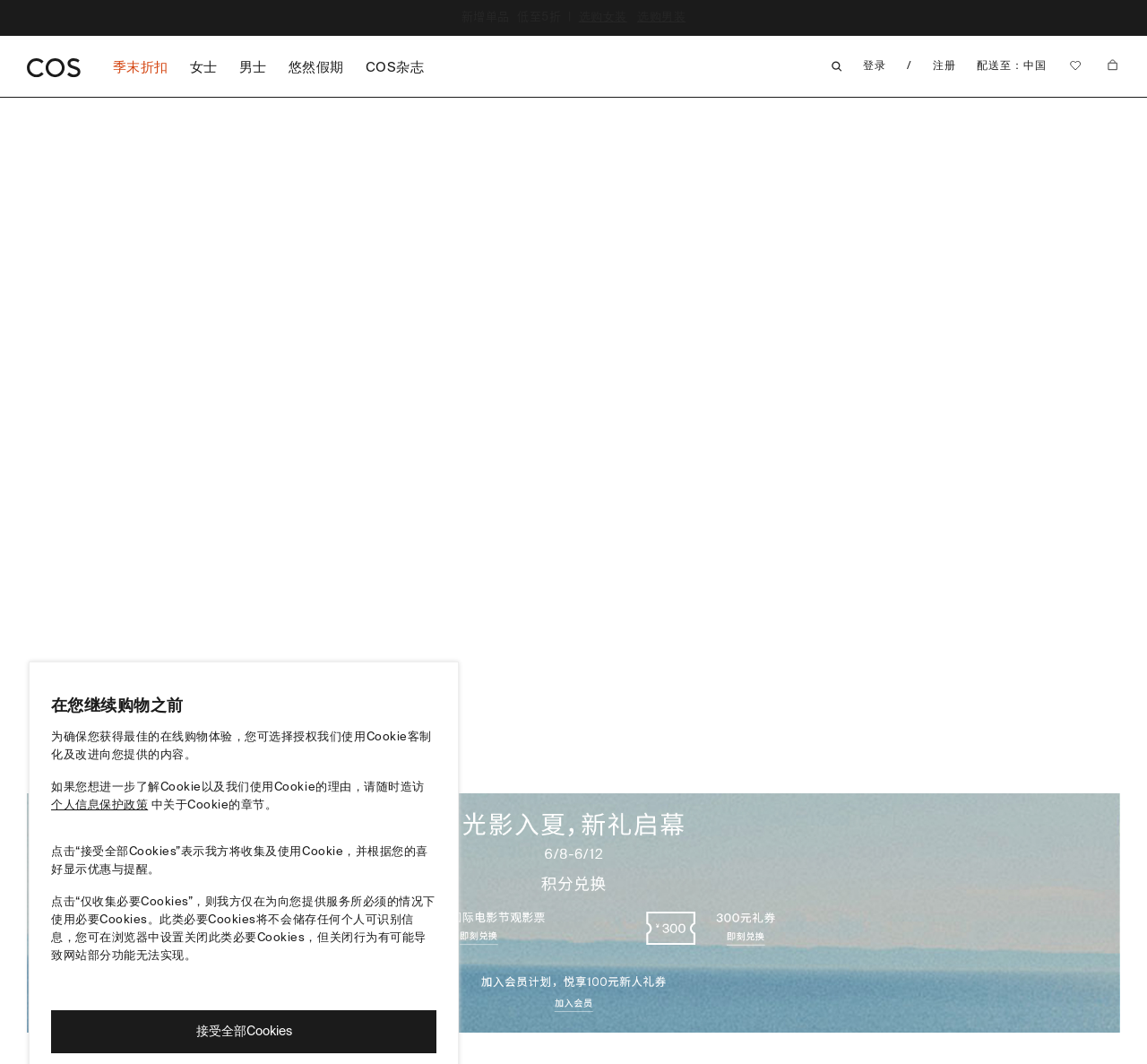Please answer the following question using a single word or phrase: 
What is the default delivery location on the website?

China